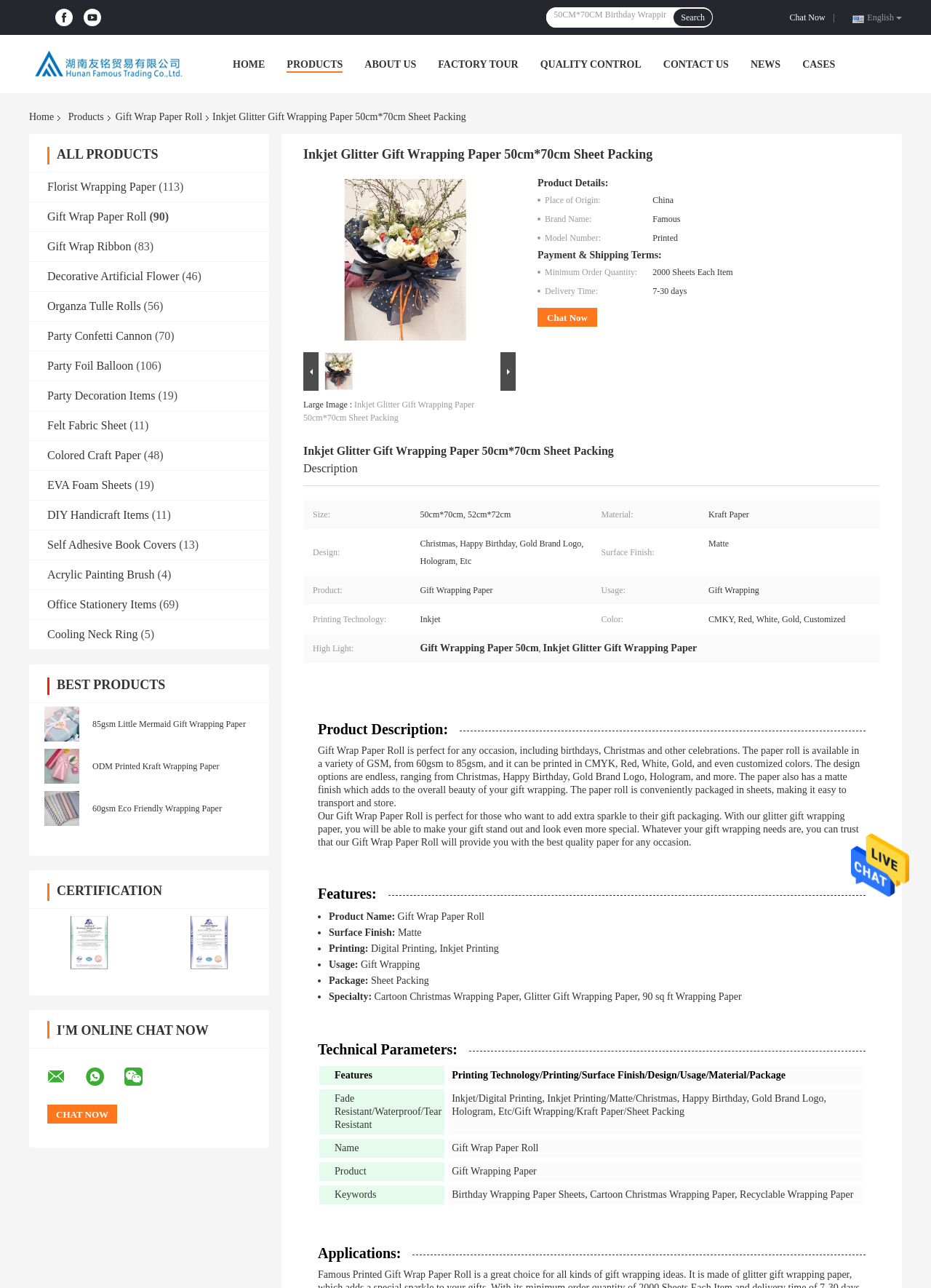Explain the webpage in detail, including its primary components.

This webpage is about Hunan Famous Trading Co., Ltd., a company that sells various products, including gift wrapping paper, party decorations, and office stationery items. 

At the top of the page, there are links to the company's social media profiles, including Facebook and YouTube, as well as a link to send a message. On the right side, there is a search bar with a "Search" button. Below the search bar, there are links to different sections of the website, including "HOME", "PRODUCTS", "ABOUT US", "FACTORY TOUR", "QUALITY CONTROL", "CONTACT US", "NEWS", and "CASES".

The main content of the page is divided into two sections. On the left side, there is a list of product categories, including "Florist Wrapping Paper", "Gift Wrap Paper Roll", "Gift Wrap Ribbon", and many others. Each category has a number in parentheses, indicating the number of products in that category. 

On the right side, there is a table displaying some of the company's best products, including "85gsm Little Mermaid Gift Wrapping Paper". Each product has a link to its details page. 

At the top of the main content area, there is a heading that reads "Inkjet Glitter Gift Wrapping Paper 50cm*70cm Sheet Packing", which suggests that this page is specifically about this product.